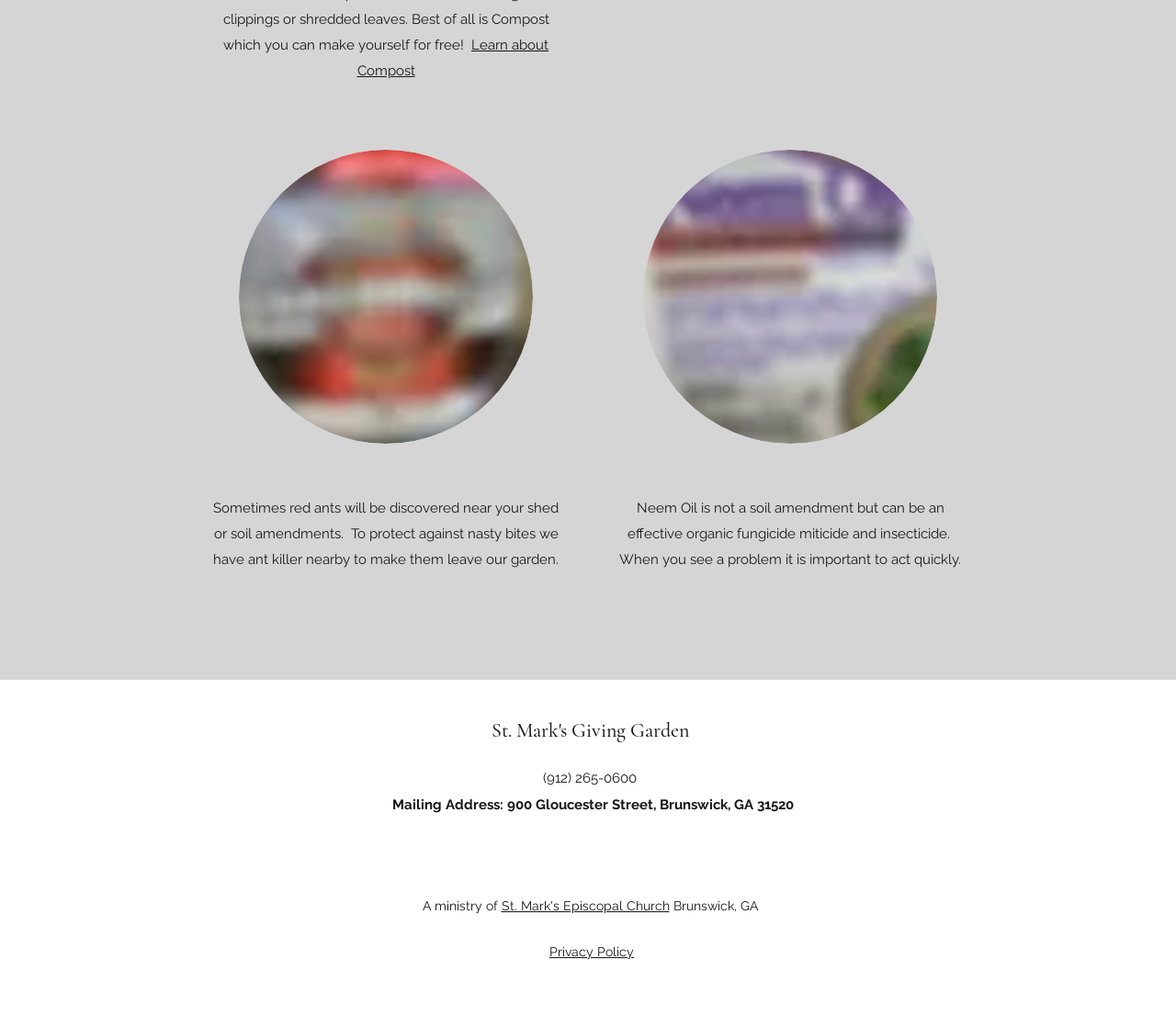Determine the bounding box for the UI element that matches this description: "Privacy Policy".

[0.467, 0.929, 0.539, 0.944]